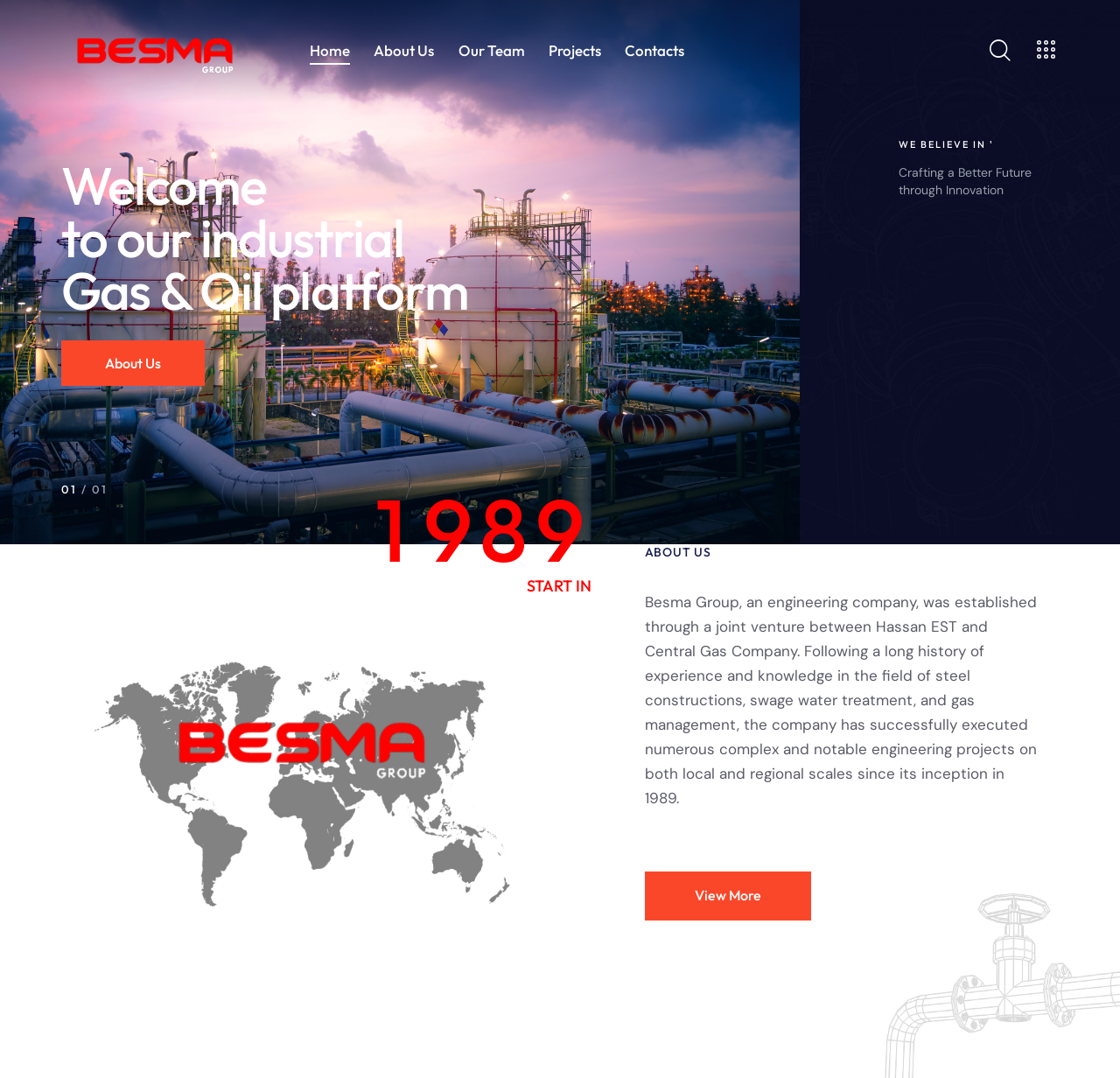What is the company's area of expertise?
Could you answer the question with a detailed and thorough explanation?

The company's area of expertise can be found in the welcome message, where it is written as 'Welcome to our industrial Gas & Oil platform'.